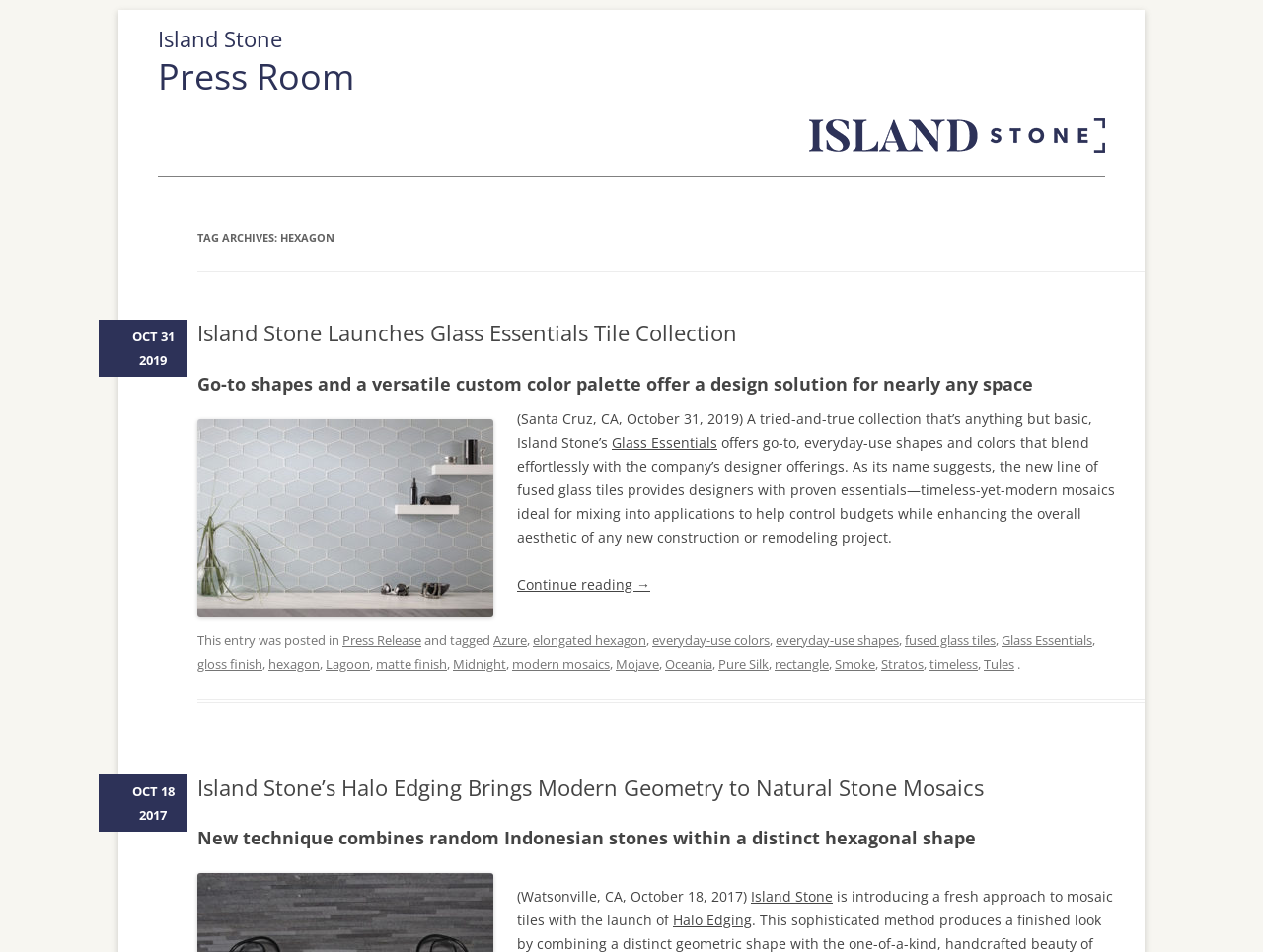Can you provide the bounding box coordinates for the element that should be clicked to implement the instruction: "Click on the 'Continue reading →' link"?

[0.409, 0.604, 0.515, 0.623]